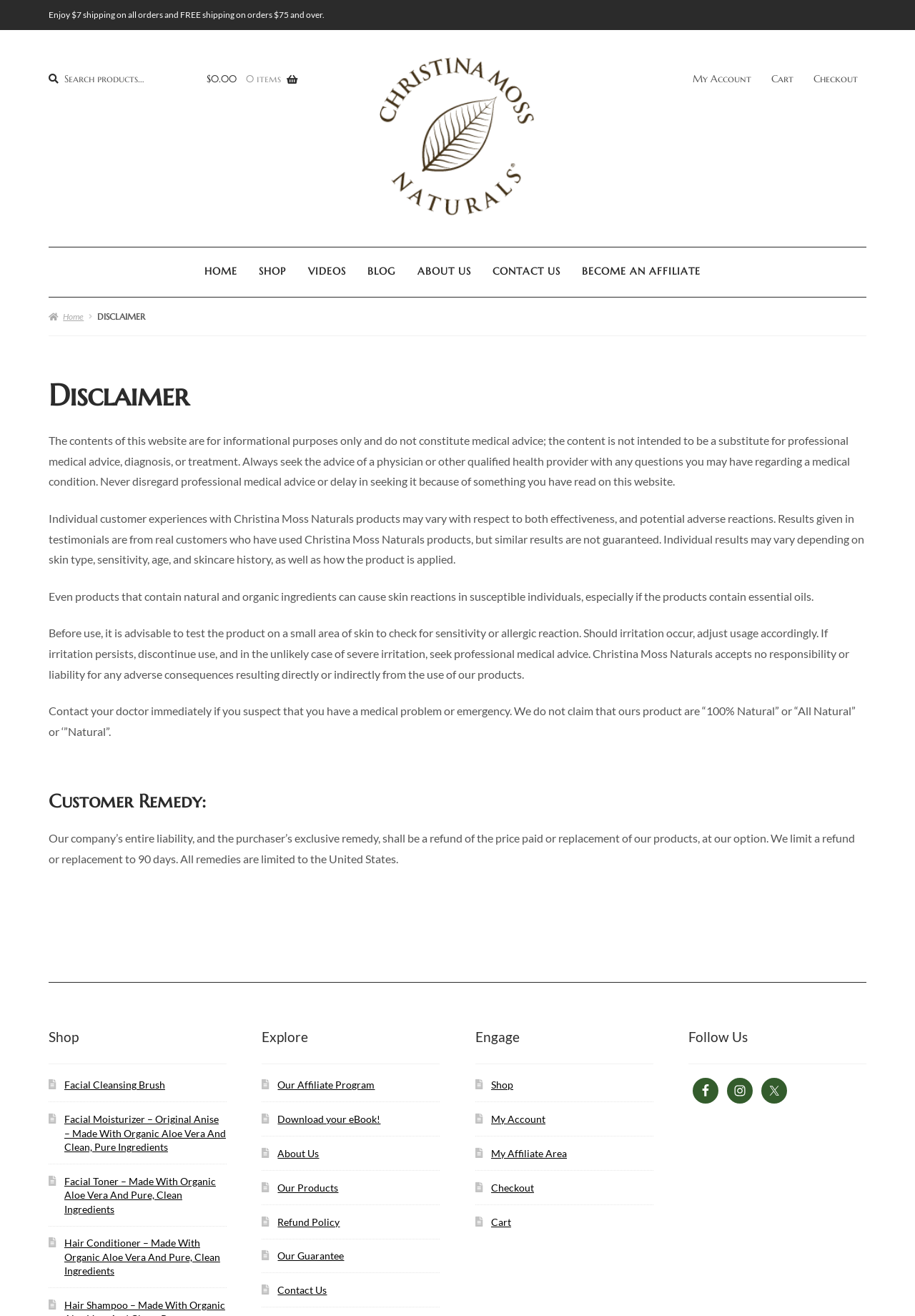Kindly determine the bounding box coordinates for the area that needs to be clicked to execute this instruction: "Explore Our Affiliate Program".

[0.304, 0.82, 0.41, 0.829]